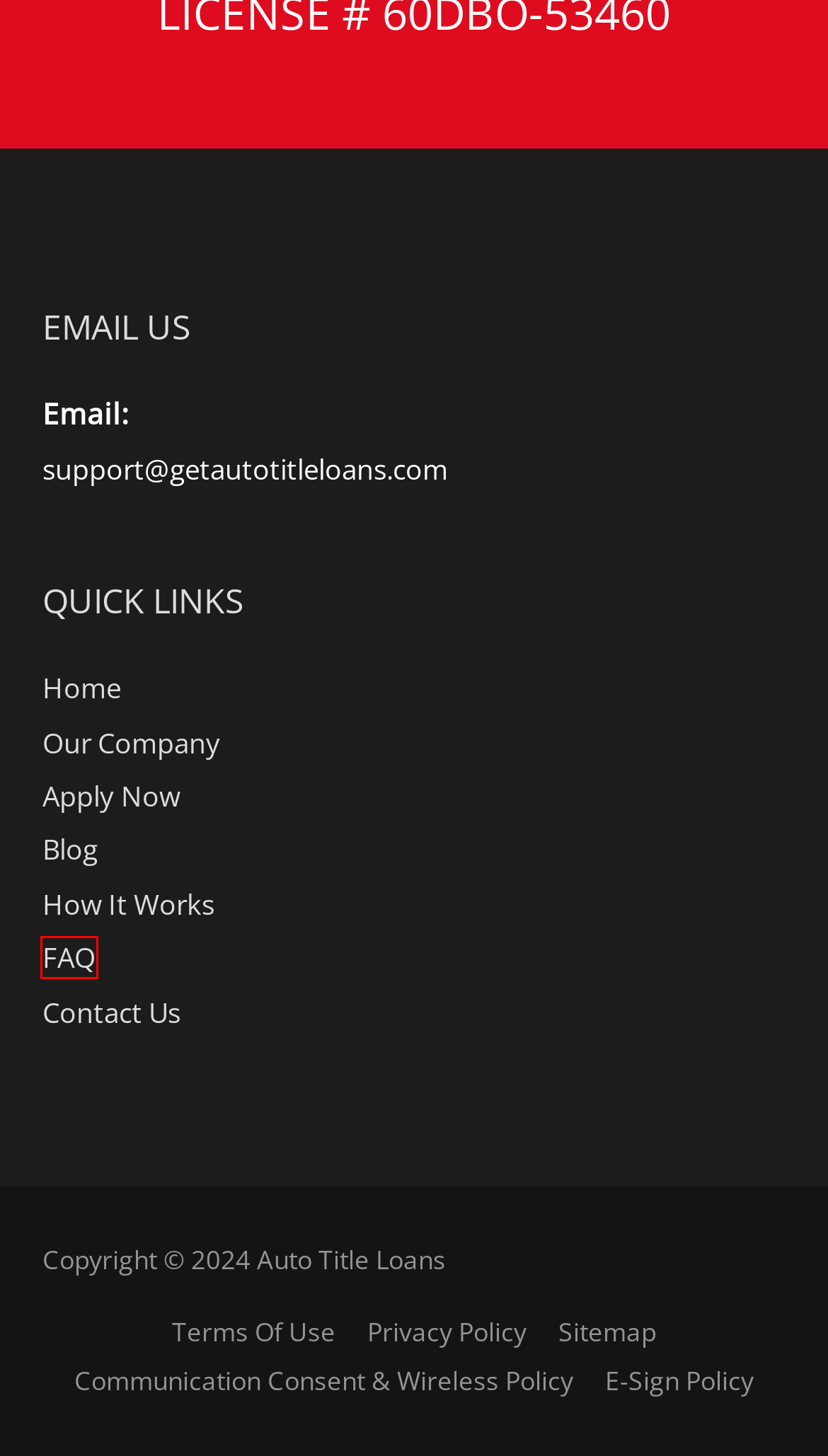Review the screenshot of a webpage that includes a red bounding box. Choose the most suitable webpage description that matches the new webpage after clicking the element within the red bounding box. Here are the candidates:
A. Contact Us - Auto Title Loans
B. Our Company - Auto Title Loans
C. Apply Now - Auto Title Loans
D. Esign Policy - Auto Title Loans
E. FAQ - Auto Title Loans
F. Sitemap - Auto Title Loans
G. Communication consent & Wireless Policy - Auto Title Loans
H. How It Works - Auto Title Loans

E